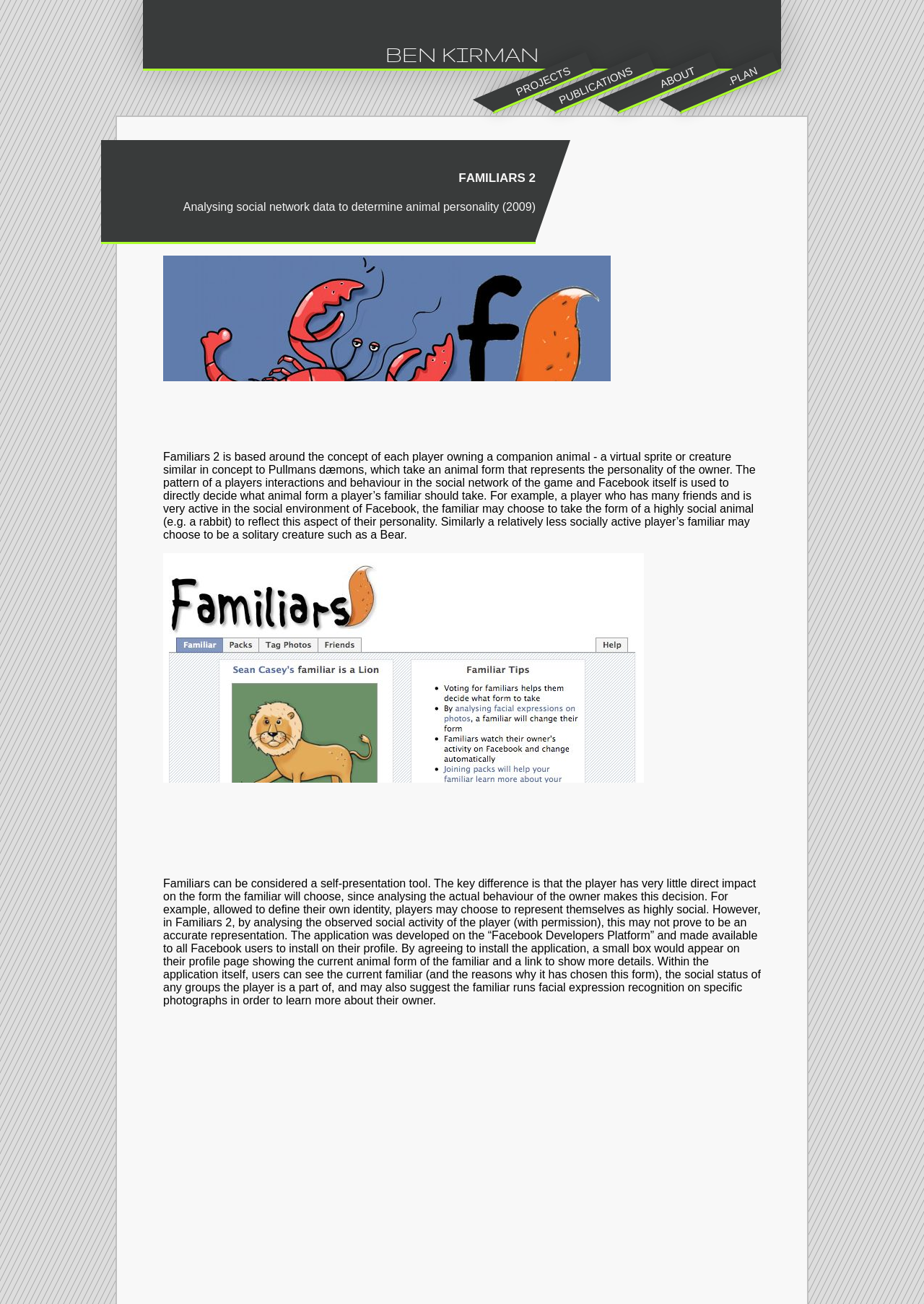What is the form of the familiar in the screenshot?
Please answer the question as detailed as possible.

I looked at the image on the webpage, which is a screenshot of a Facebook page showing the Familiars 2 interface, and saw that the user's familiar is a Lion.